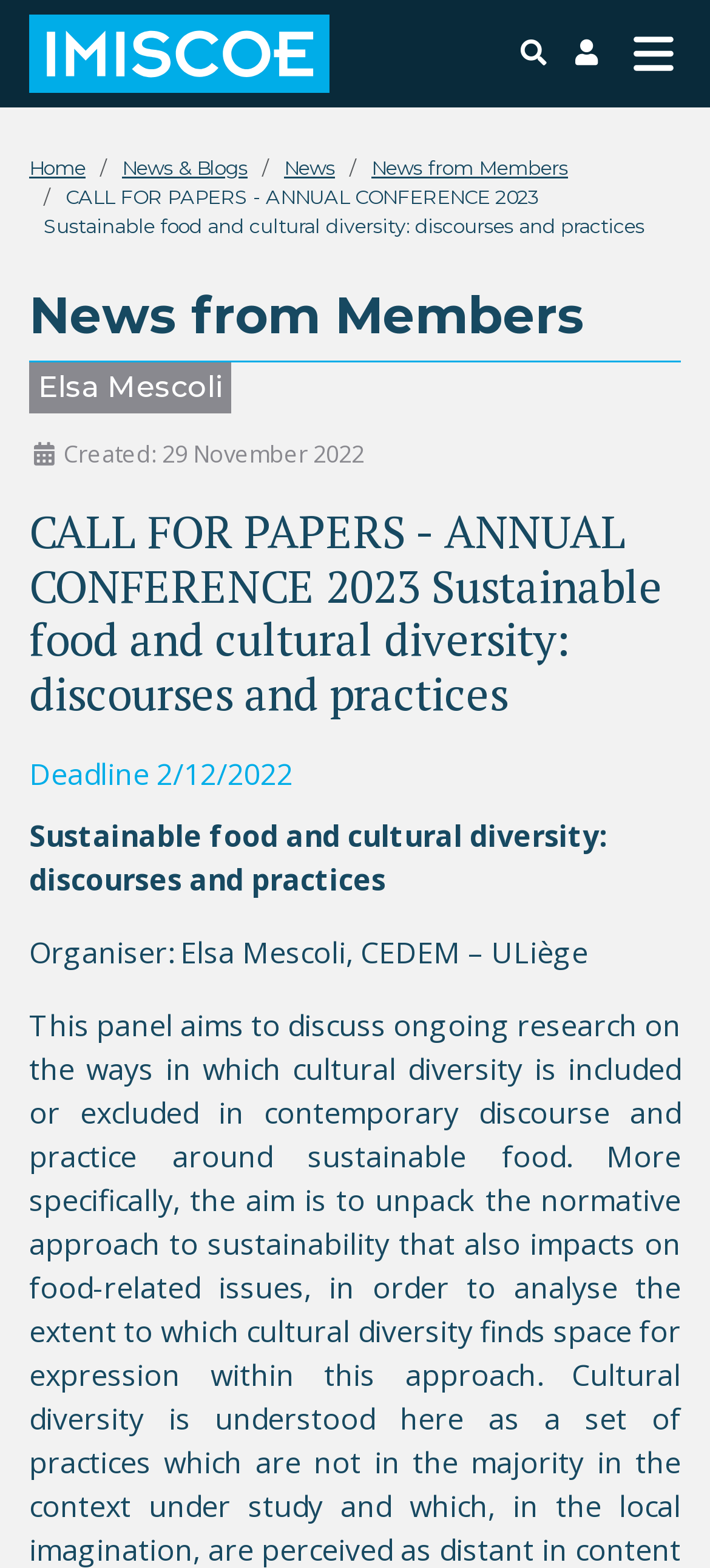Generate a thorough caption detailing the webpage content.

The webpage is about IMISCOE, the largest European network of scholars in the area of migration and integration. At the top left, there is an IMISCOE logo, an image with a link to the organization's main page. Next to it, there is a search bar and a login button. On the top right, there is a toggle navigation button that controls the navigation bar.

Below the top navigation, there is a breadcrumbs navigation section that displays the current page's location. It has links to the home page, news and blogs, news, and news from members. 

The main content of the page is a call for papers for the annual conference 2023, with a focus on sustainable food and cultural diversity. The title of the conference is prominently displayed, followed by a description list that includes details such as the creator, Elsa Mescoli, and the creation date, 29 November 2022. 

Further down, there is a heading that repeats the title of the conference, followed by a deadline for submission, 2/12/2022, and the organizer's information, Elsa Mescoli from CEDEM – ULiège. 

At the bottom right, there is a "Back to Top" link that allows users to quickly navigate back to the top of the page.